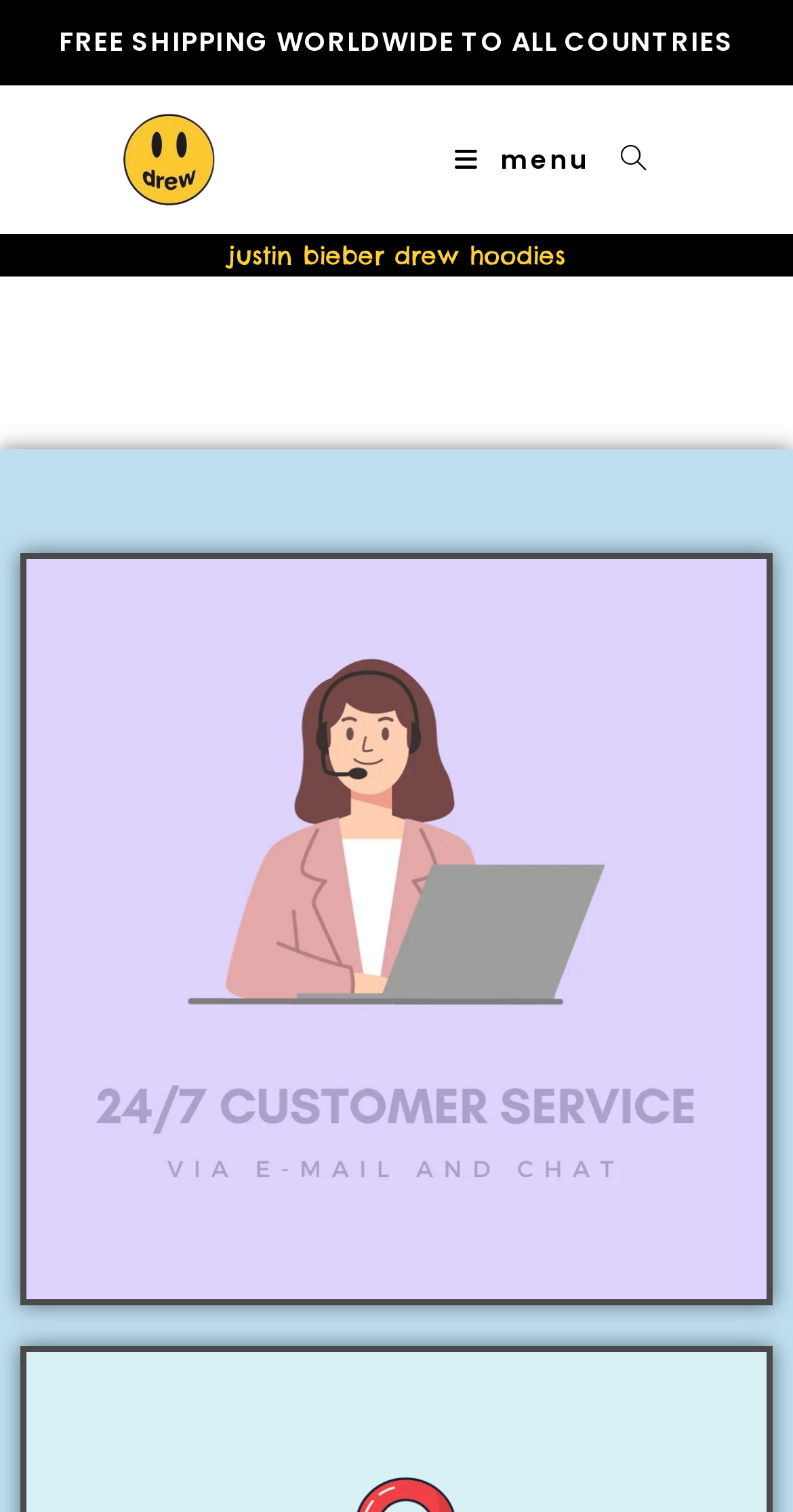Is there a search function?
From the image, respond using a single word or phrase.

Yes